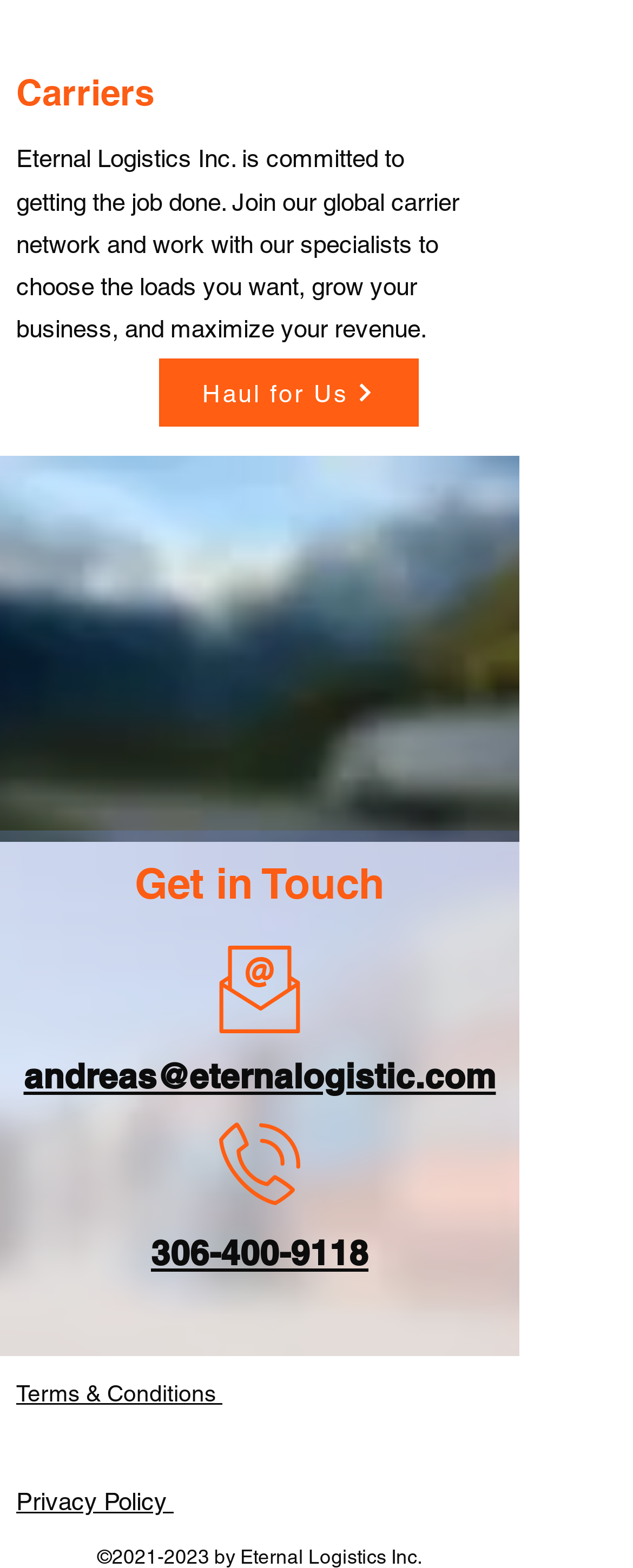Find the bounding box coordinates of the area that needs to be clicked in order to achieve the following instruction: "Visit Facebook page". The coordinates should be specified as four float numbers between 0 and 1, i.e., [left, top, right, bottom].

[0.364, 0.913, 0.415, 0.933]